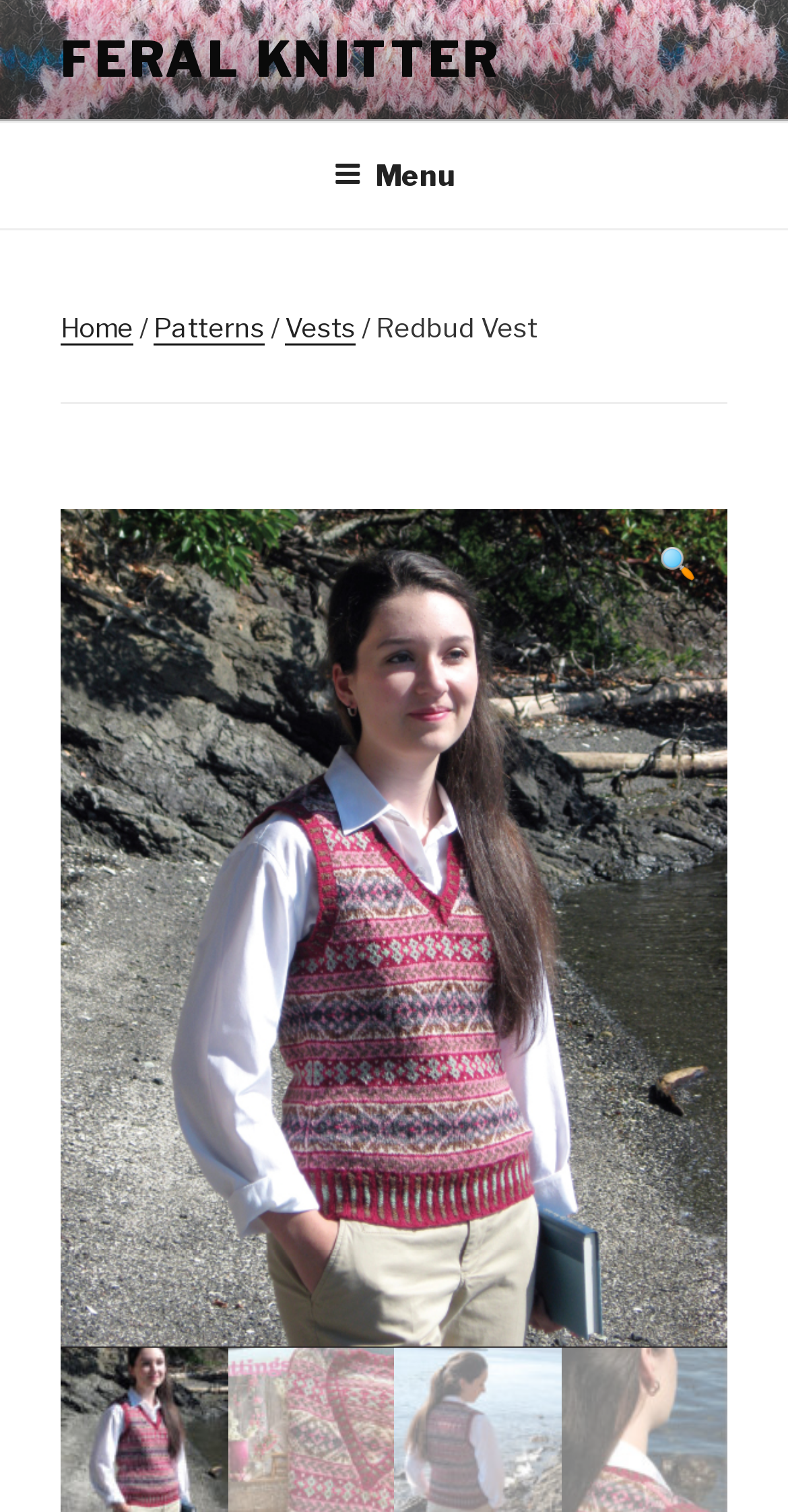Provide a single word or phrase to answer the given question: 
What is the logo image of the website?

Feral Knitter